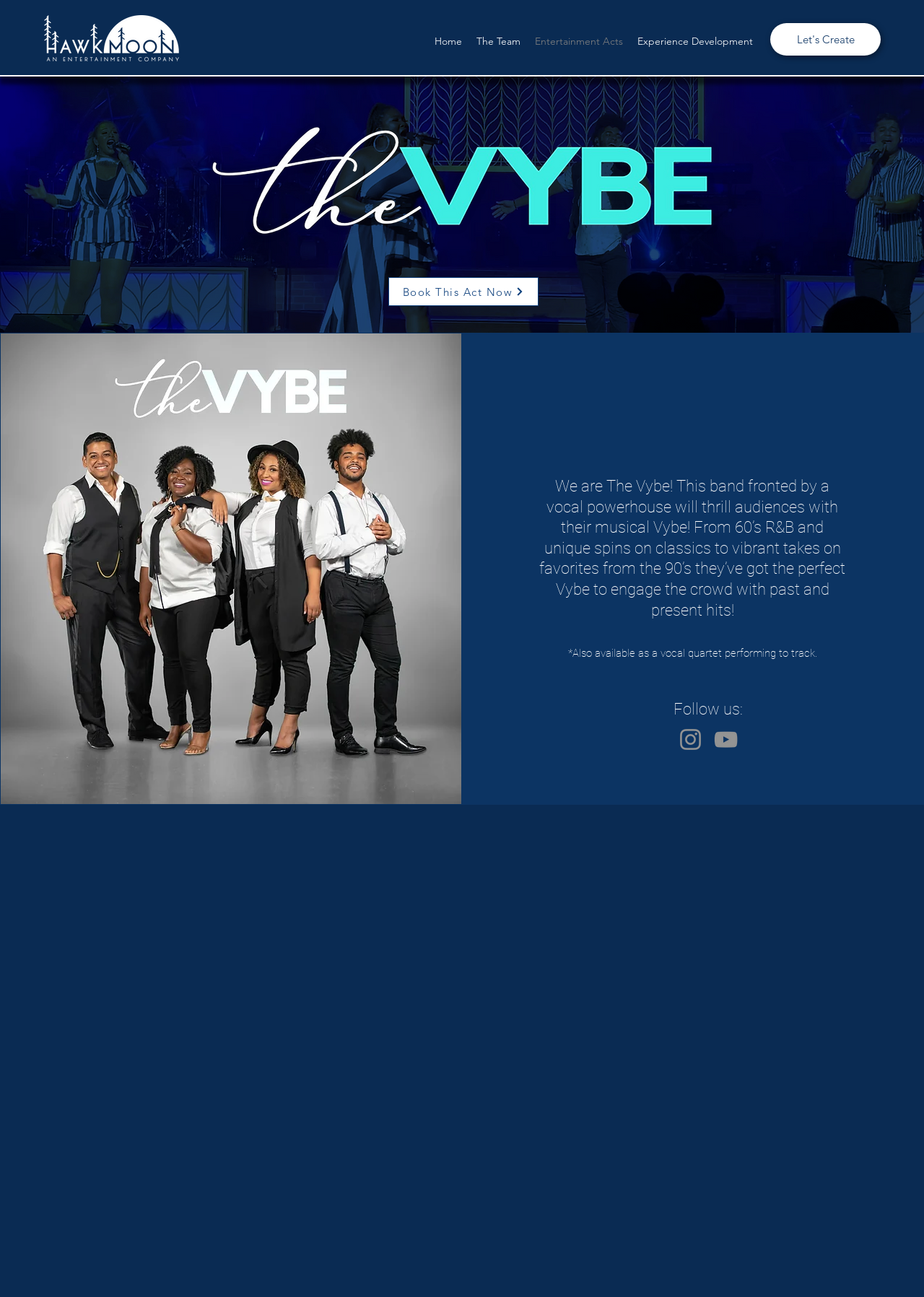Give a one-word or phrase response to the following question: What is the band's music style?

60's R&B and 90's hits